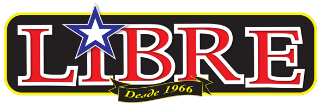What is the shape above the name 'LIBRE'?
Provide a one-word or short-phrase answer based on the image.

star